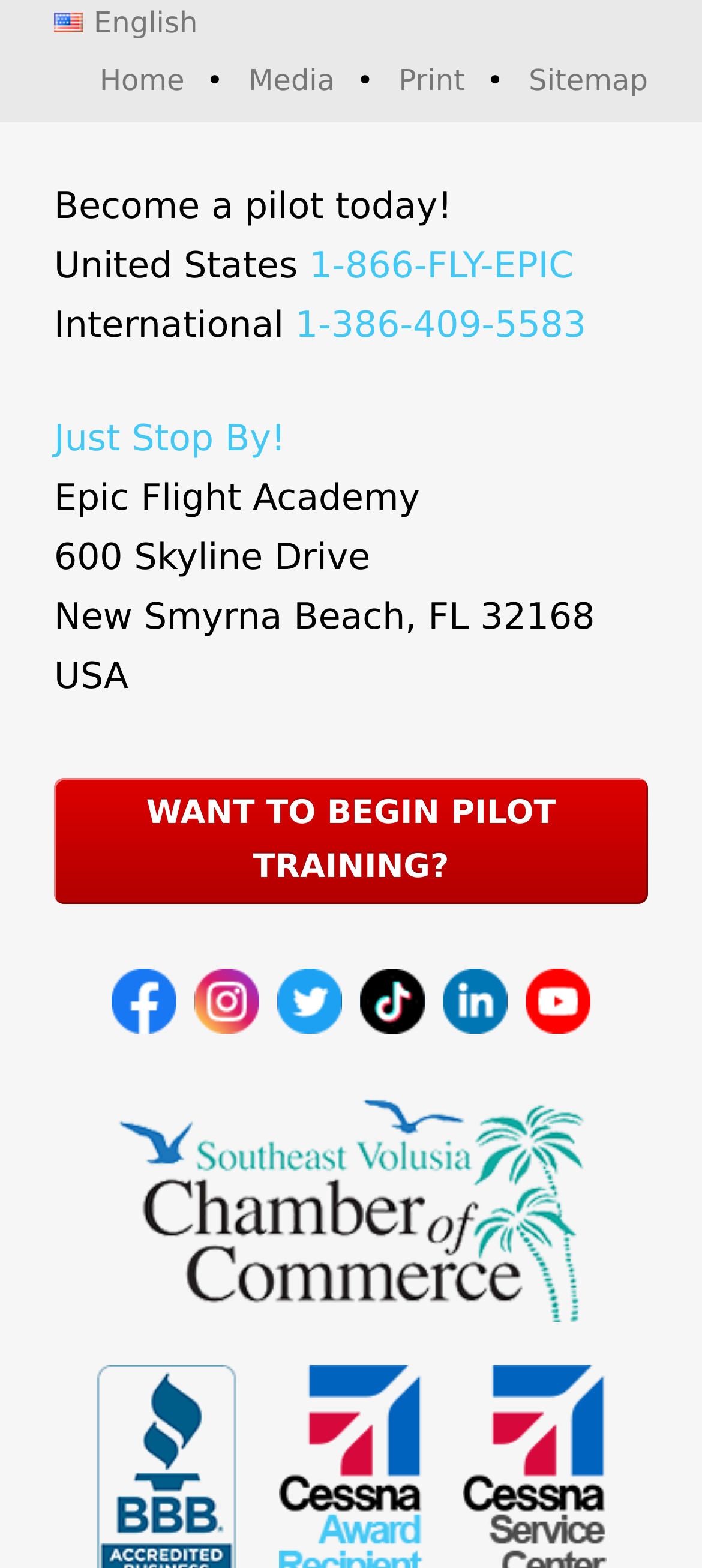Highlight the bounding box coordinates of the region I should click on to meet the following instruction: "View Southeast Volusia Chamber of Commerce".

[0.146, 0.756, 0.854, 0.784]